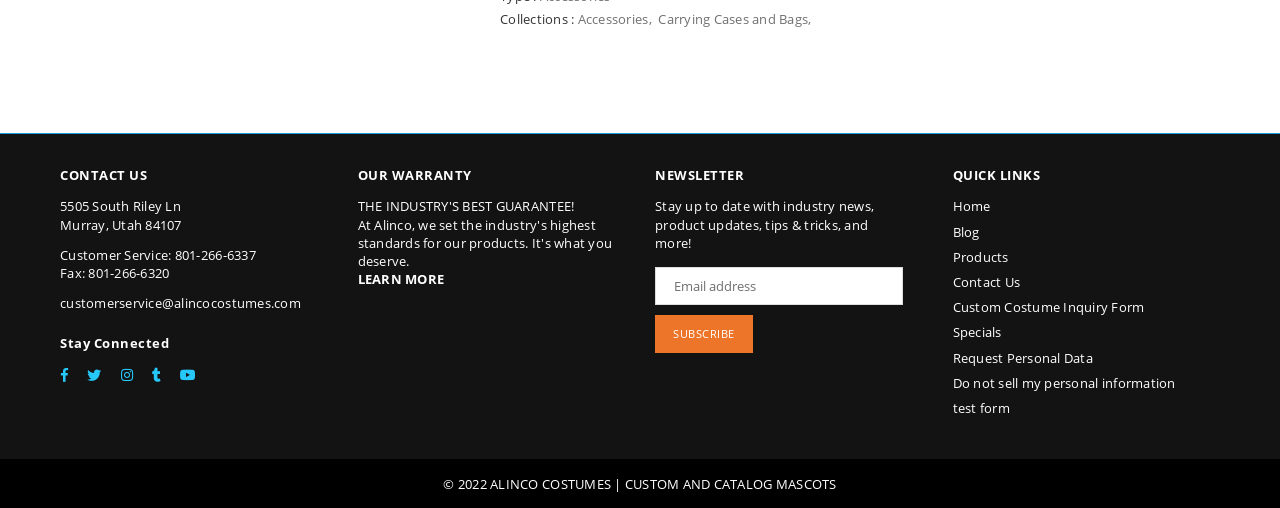Give a one-word or short-phrase answer to the following question: 
What is the company's phone number?

801-266-6337